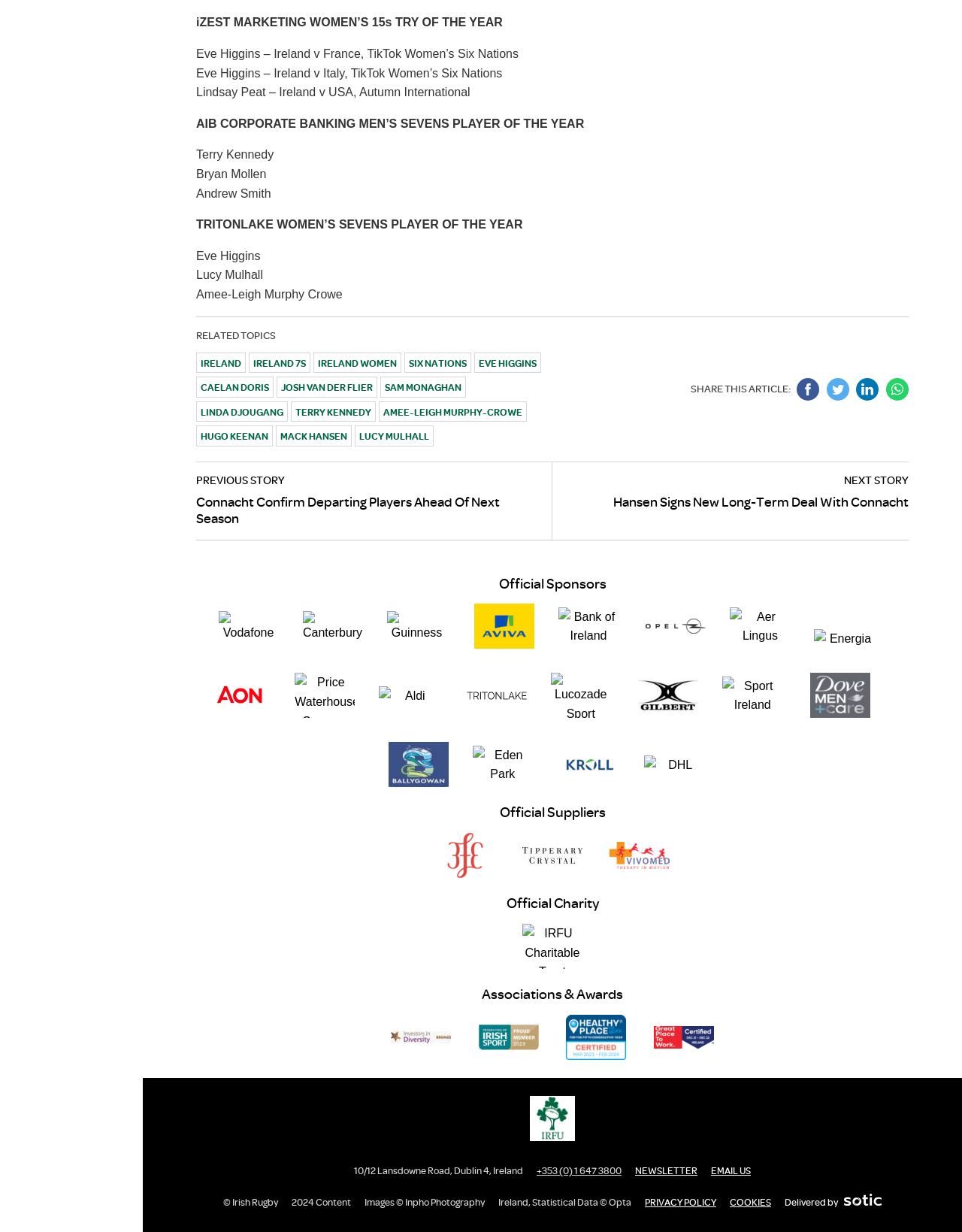Please give a concise answer to this question using a single word or phrase: 
What is the name of the insurance company sponsoring rugby?

Aviva Car Insurance